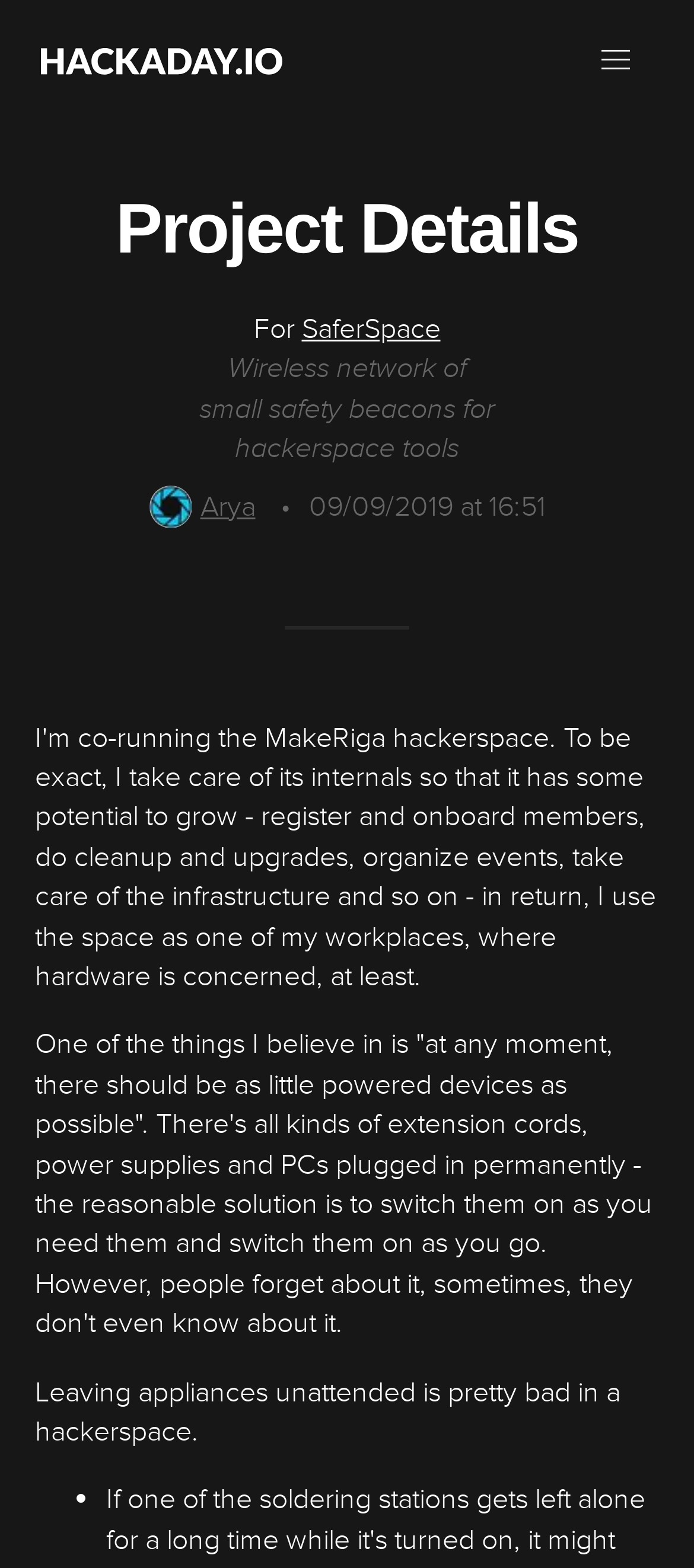From the webpage screenshot, predict the bounding box of the UI element that matches this description: "Arya".

[0.214, 0.311, 0.368, 0.334]